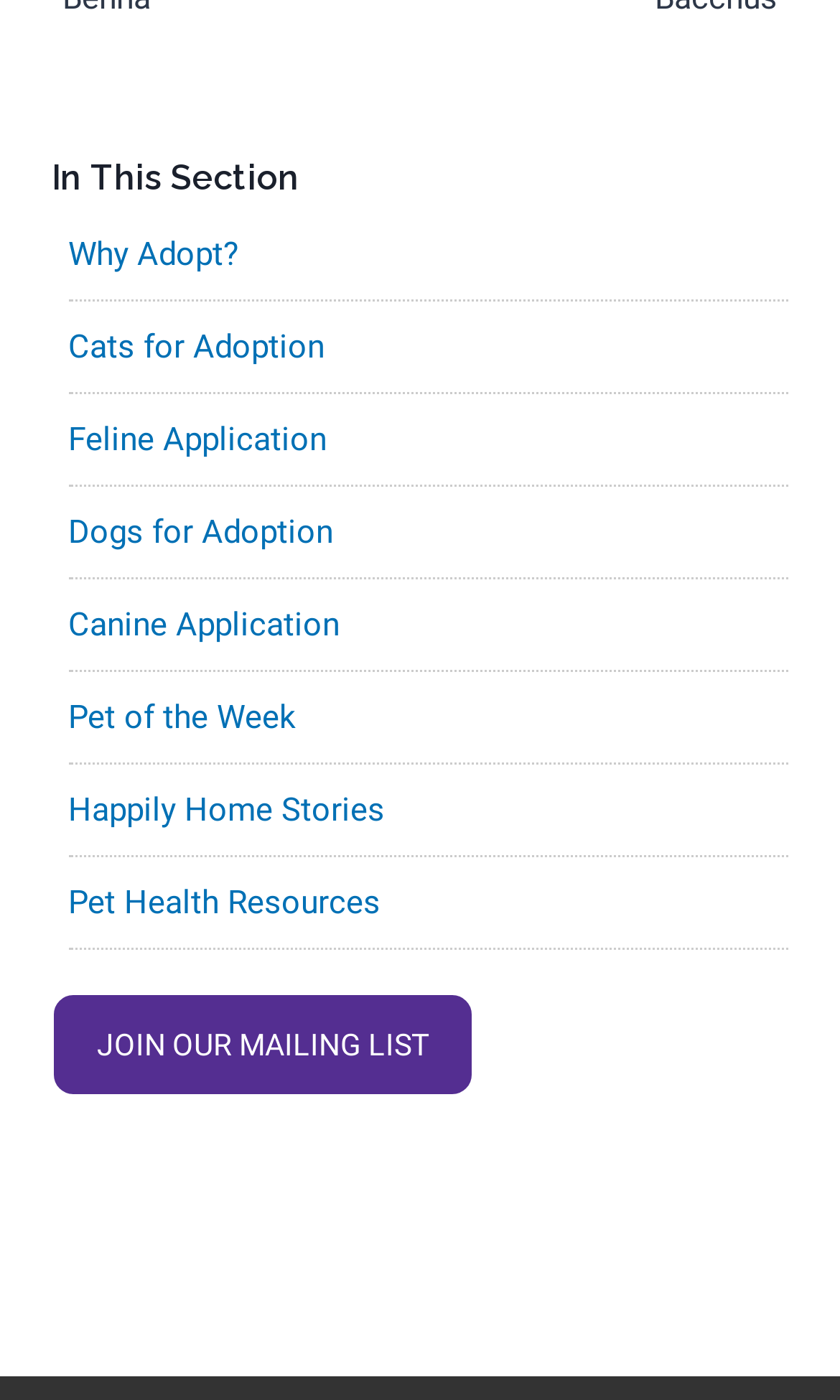Could you determine the bounding box coordinates of the clickable element to complete the instruction: "Join the mailing list"? Provide the coordinates as four float numbers between 0 and 1, i.e., [left, top, right, bottom].

[0.062, 0.709, 0.564, 0.783]